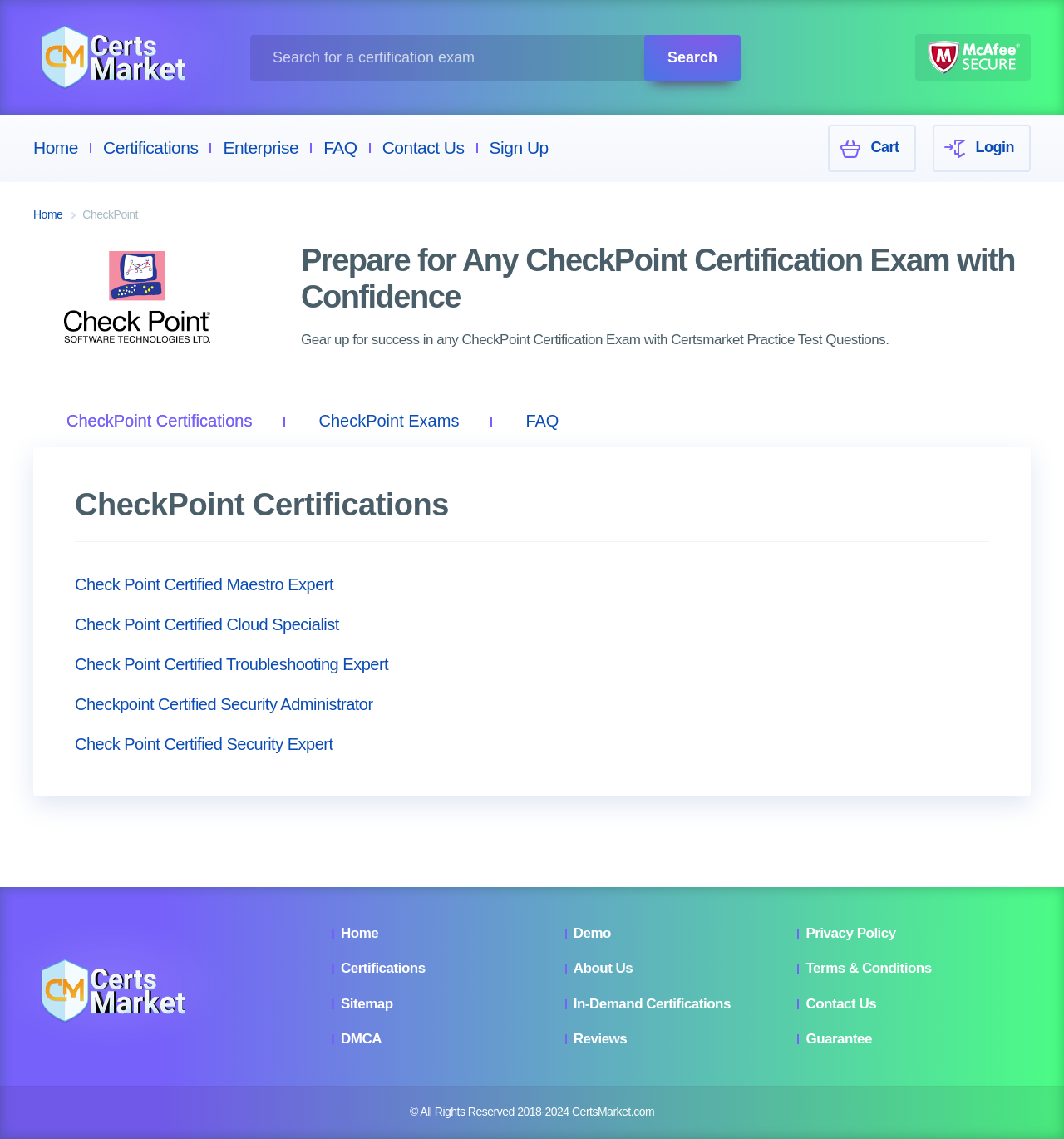Determine the bounding box for the UI element described here: "Terms & Conditions".

[0.757, 0.843, 0.876, 0.857]